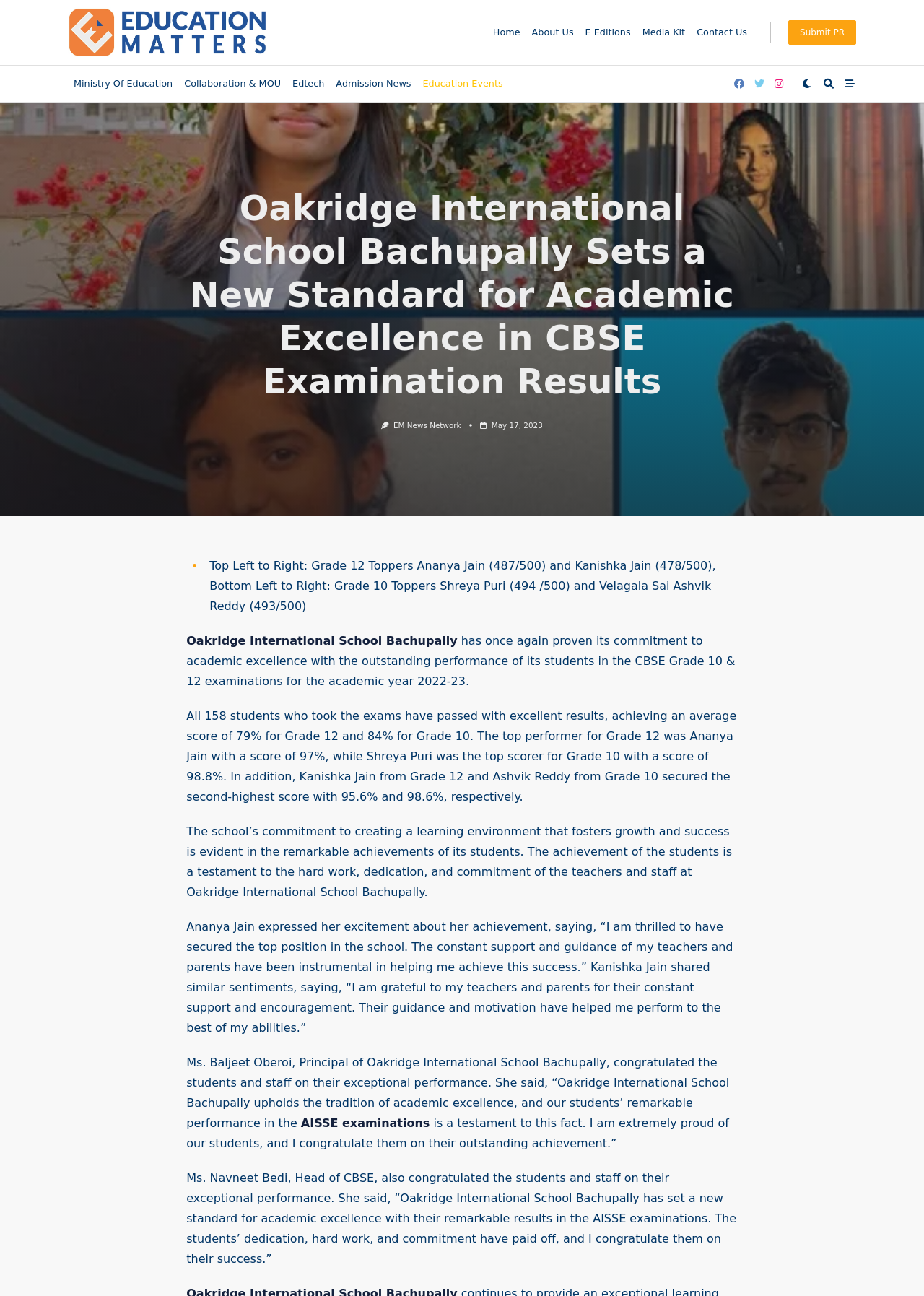Find and generate the main title of the webpage.

Oakridge International School Bachupally Sets a New Standard for Academic Excellence in CBSE Examination Results